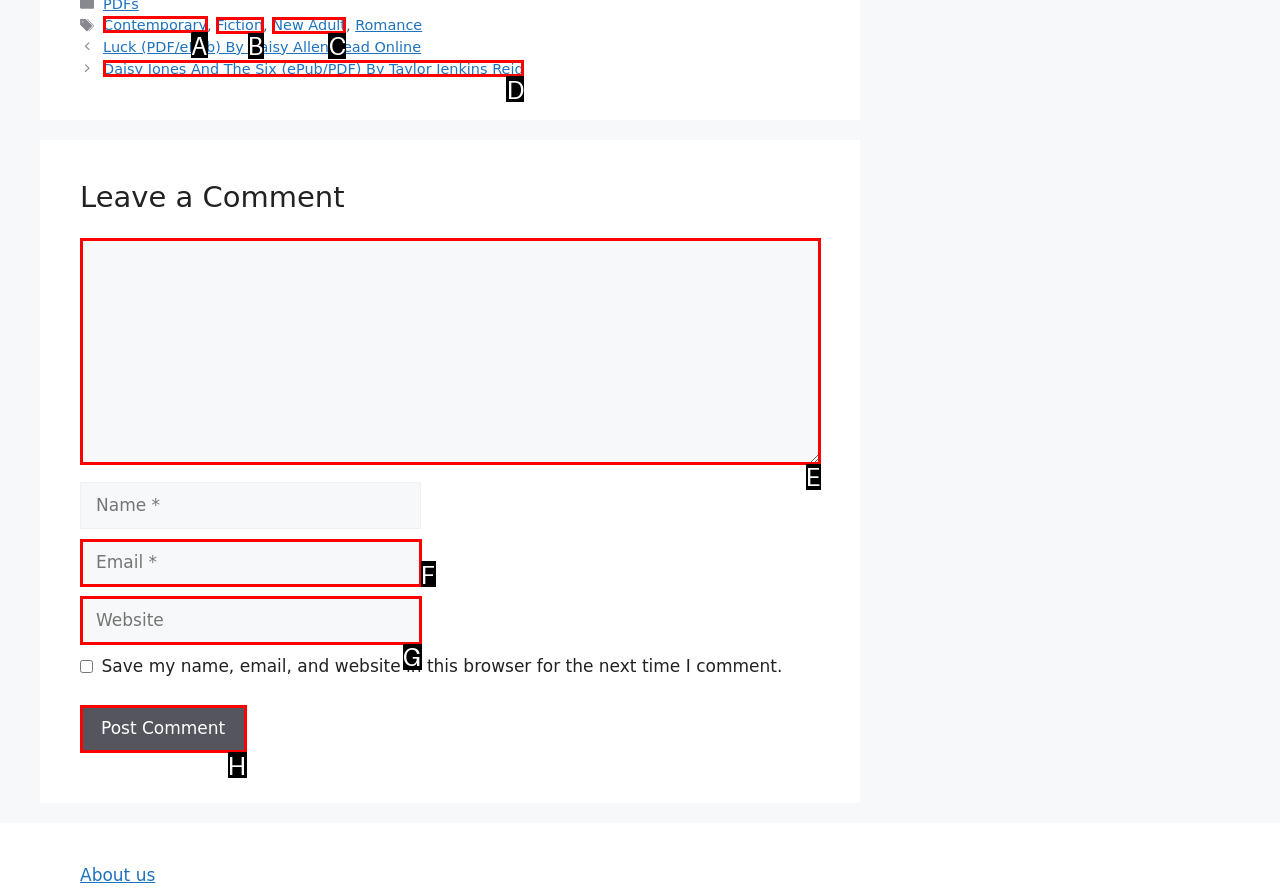Given the task: Click on the 'Contemporary' tag, tell me which HTML element to click on.
Answer with the letter of the correct option from the given choices.

A